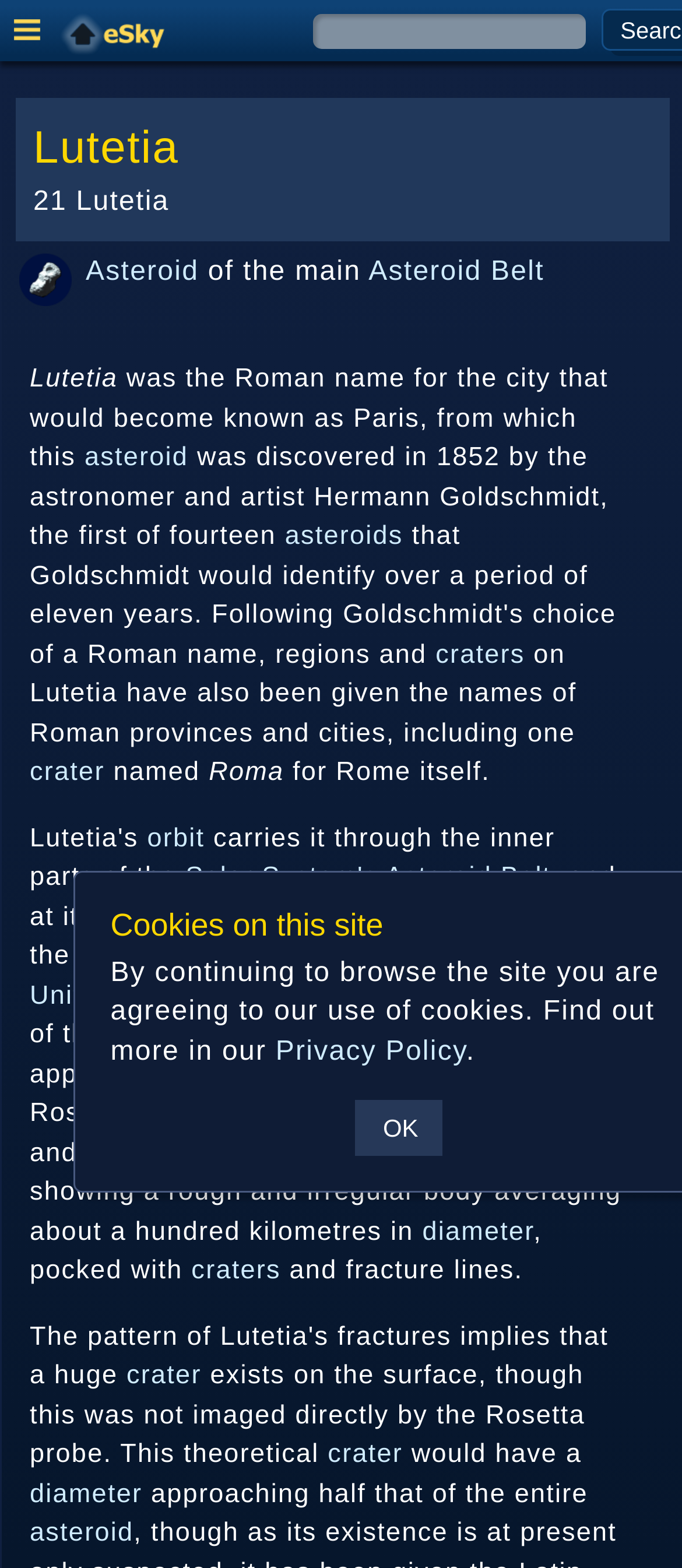What is the purpose of the links section?
Carefully analyze the image and provide a detailed answer to the question.

The links section, which includes links to 'Star Names', 'Bayer Stars', 'Flamsteed Stars', and others, seems to be providing related resources and additional information on celestial bodies and astronomy, which is the main topic of the webpage.